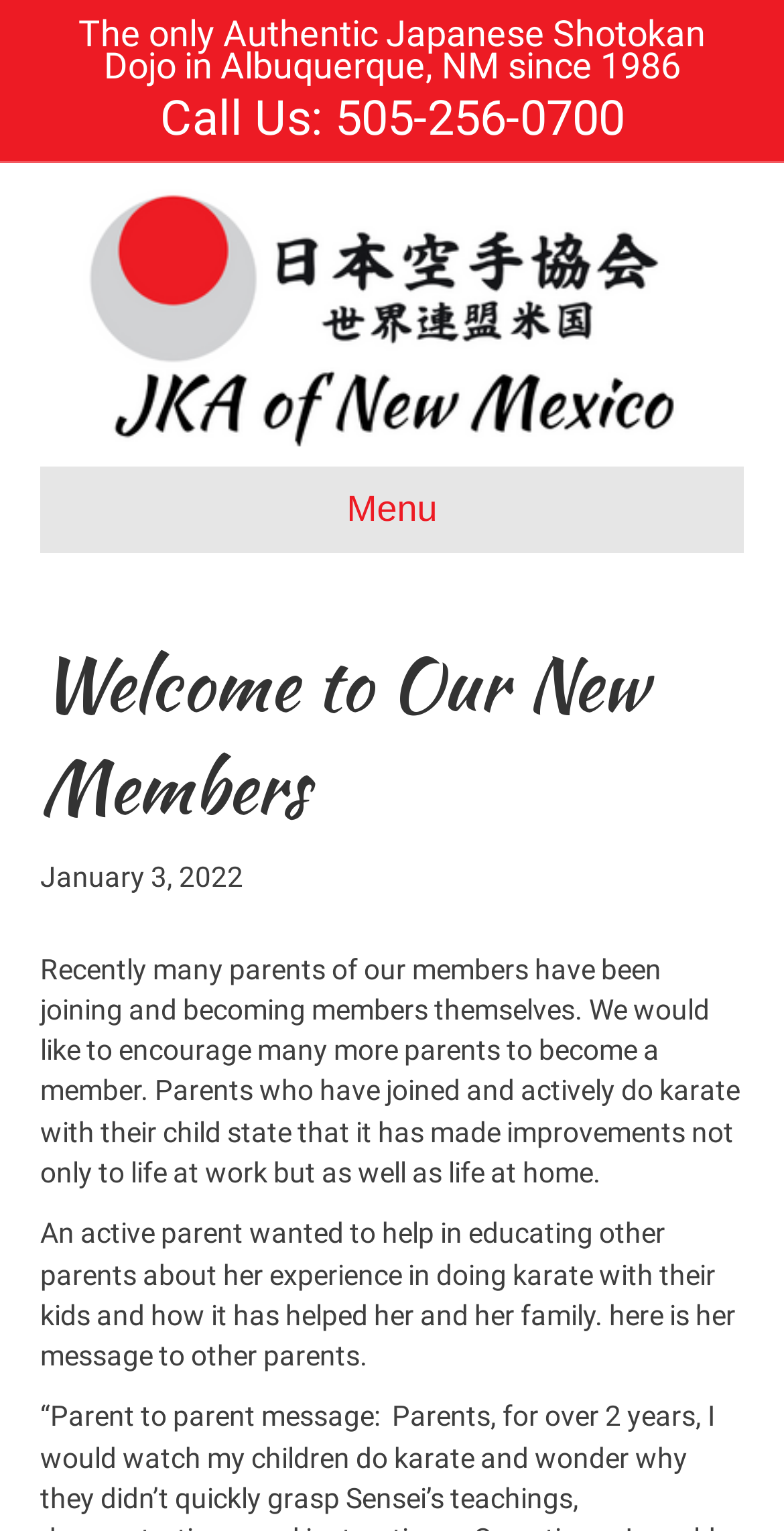What is the phone number to call?
Refer to the image and offer an in-depth and detailed answer to the question.

I found the phone number by looking at the link element with the text 'Call Us: 505-256-0700' which is located at the top of the page.